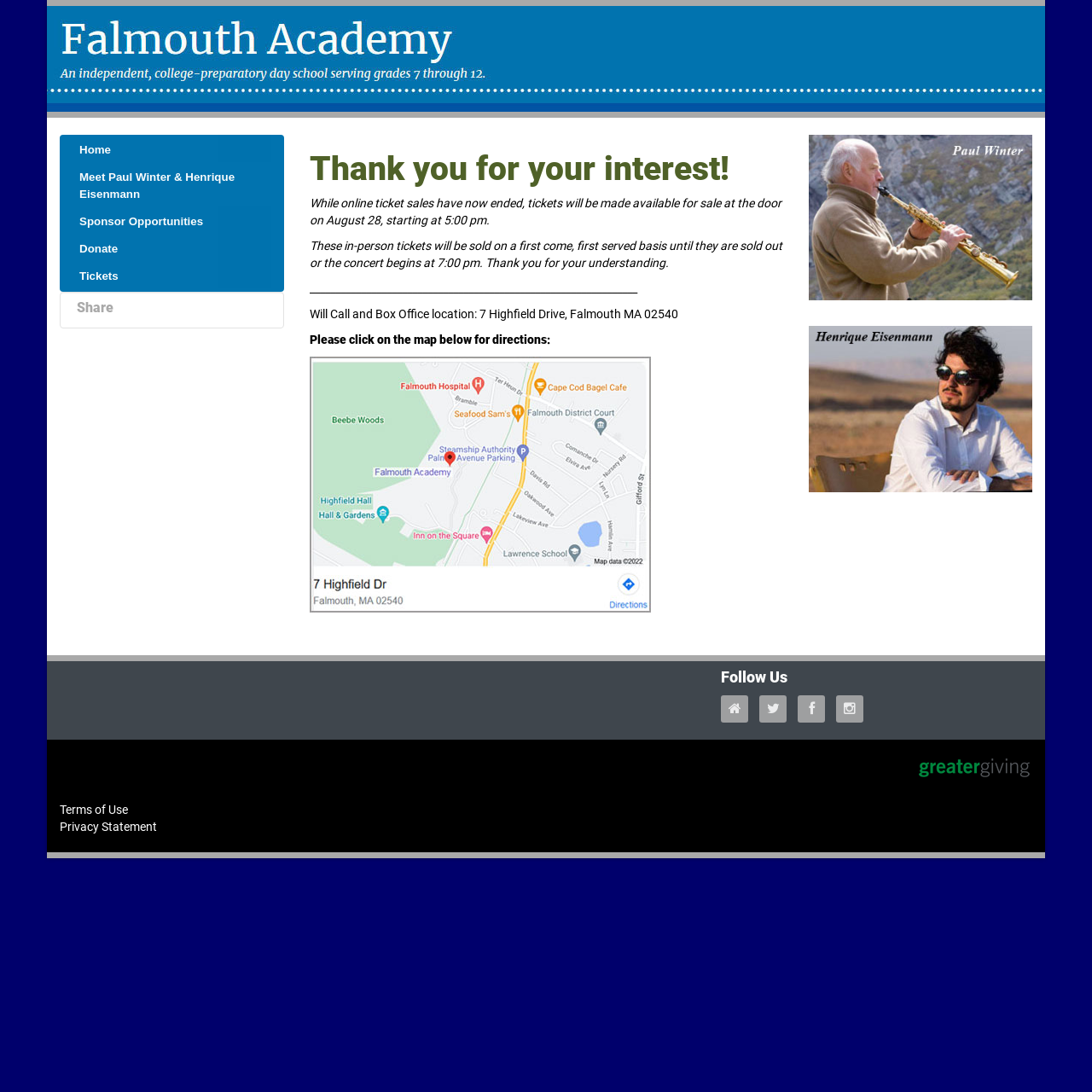Locate the bounding box coordinates of the segment that needs to be clicked to meet this instruction: "Follow on Facebook".

[0.66, 0.643, 0.693, 0.656]